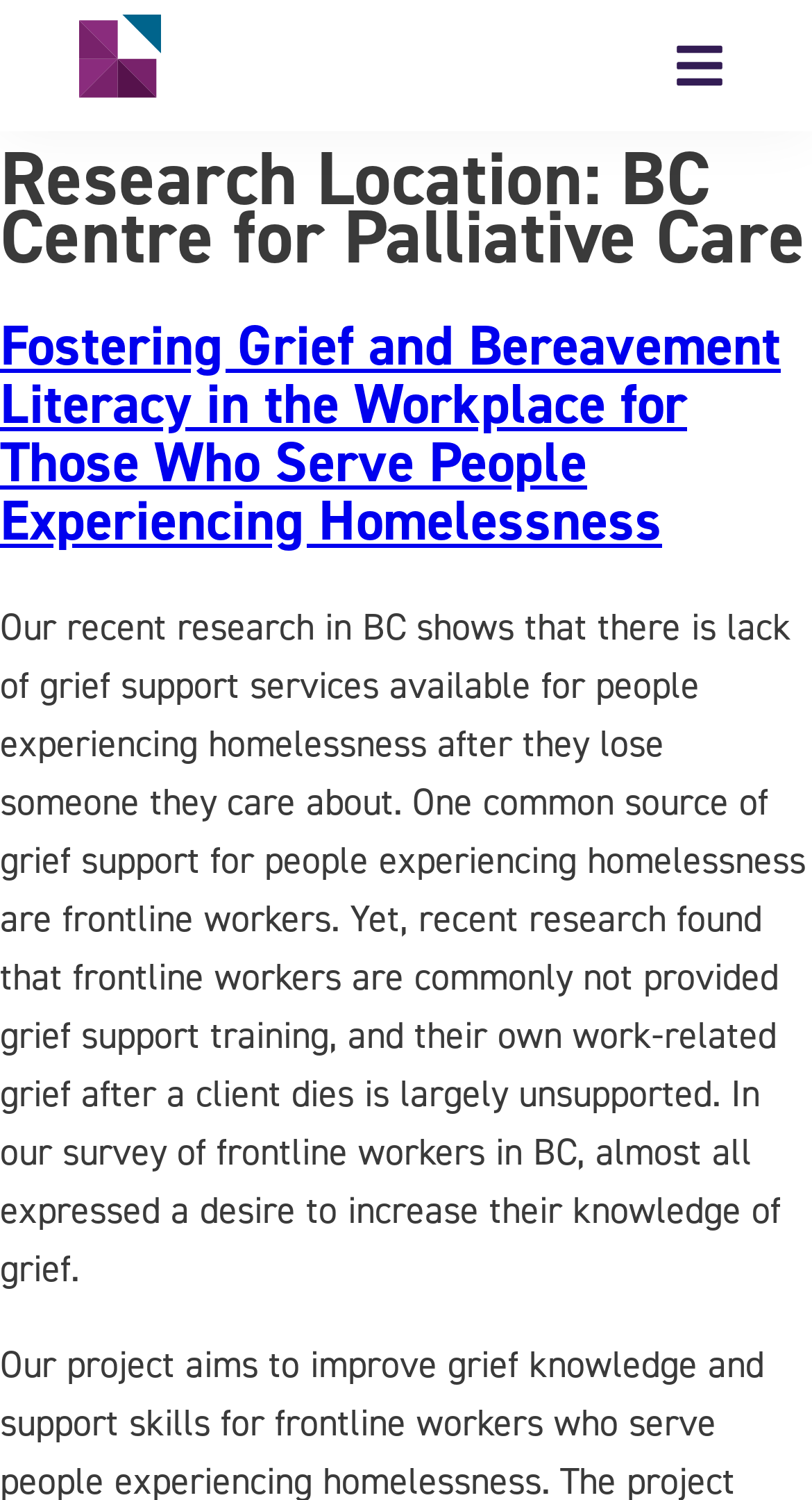Based on the image, provide a detailed response to the question:
What do frontline workers want to increase?

According to the text, 'almost all [frontline workers] expressed a desire to increase their knowledge of grief', which suggests that frontline workers want to increase their knowledge of grief.